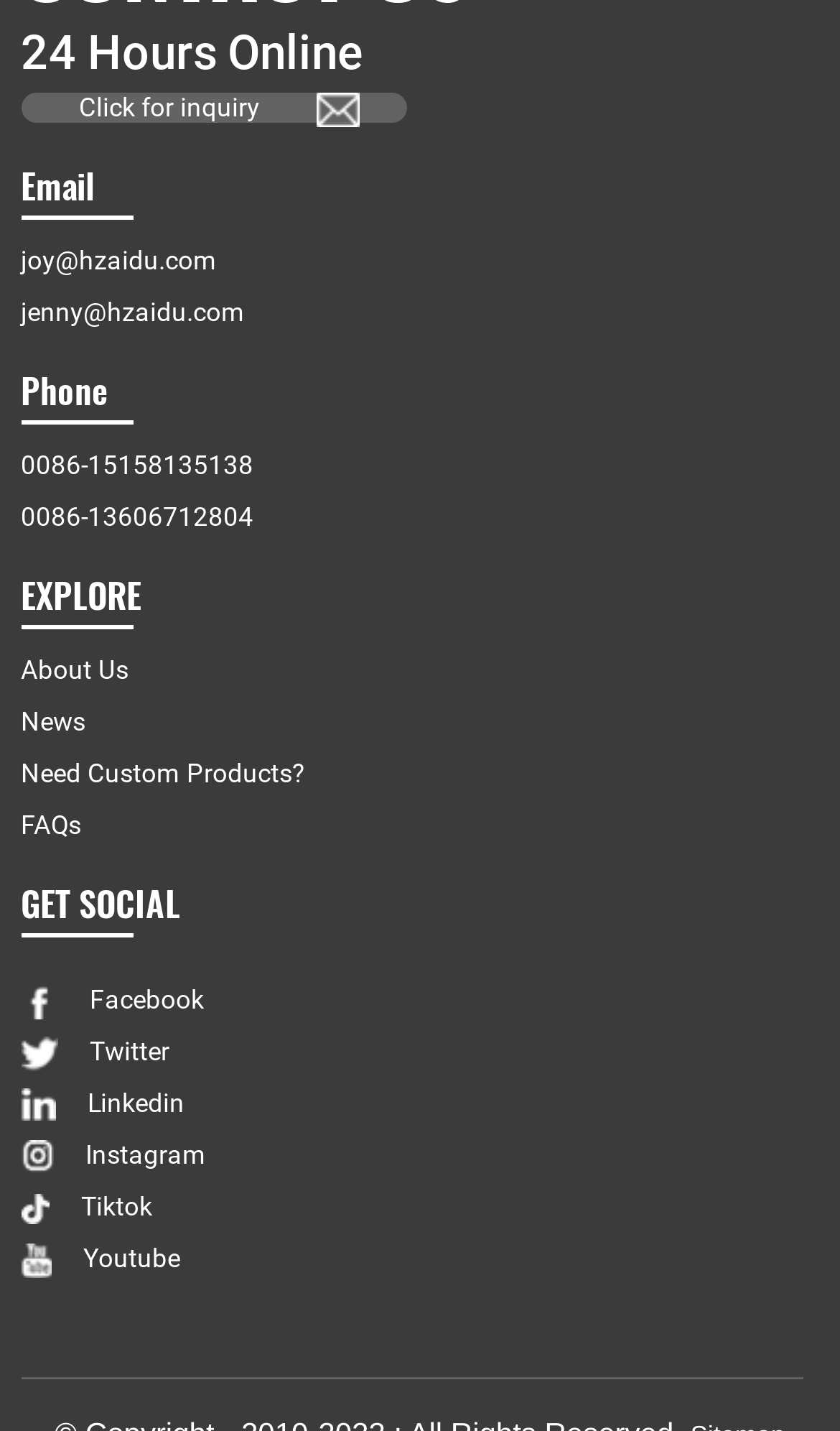Please identify the bounding box coordinates of the clickable area that will allow you to execute the instruction: "Follow on Facebook".

[0.025, 0.688, 0.069, 0.712]